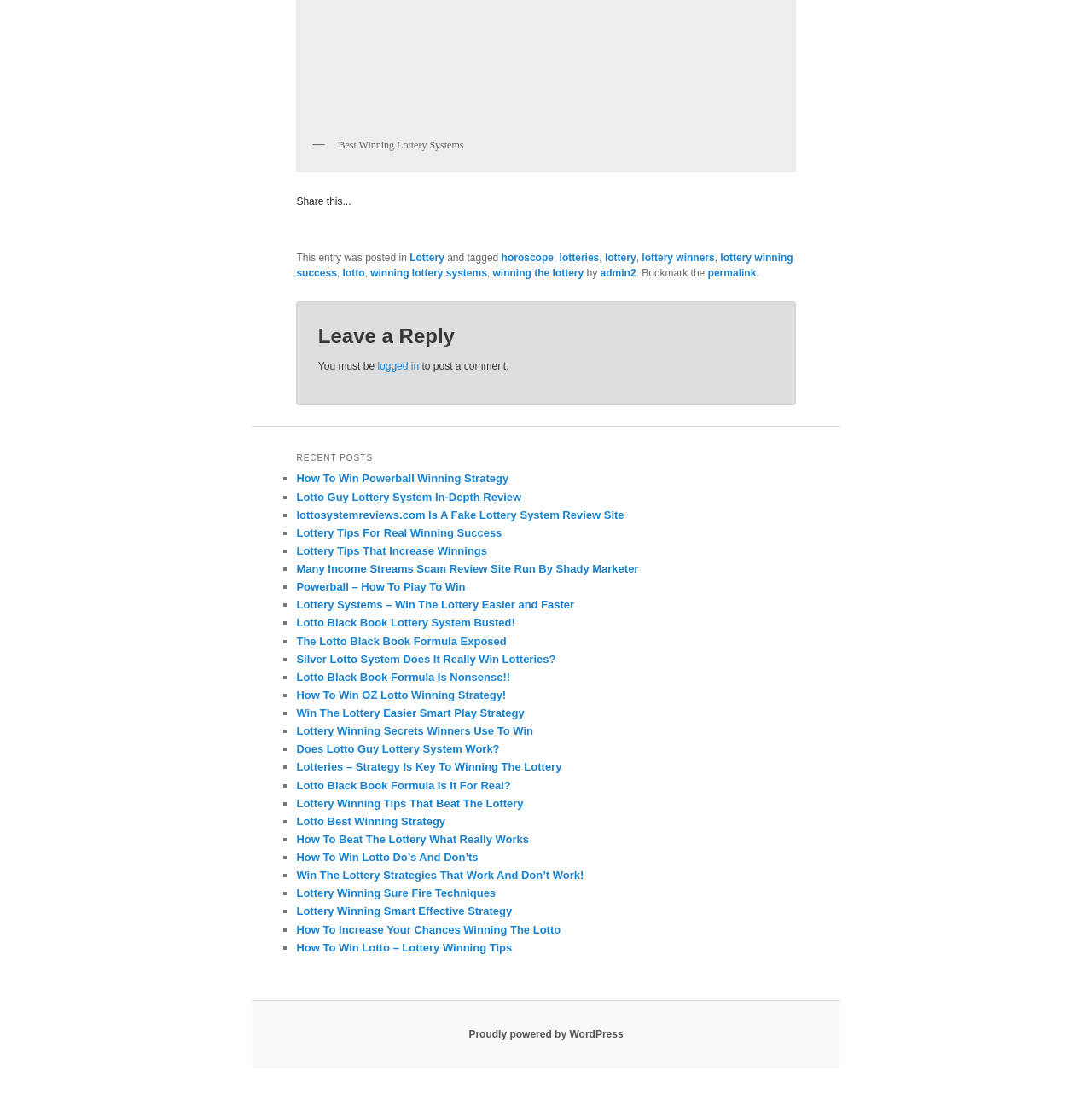Please locate the bounding box coordinates of the element's region that needs to be clicked to follow the instruction: "Read 'How To Win Powerball Winning Strategy'". The bounding box coordinates should be provided as four float numbers between 0 and 1, i.e., [left, top, right, bottom].

[0.271, 0.432, 0.466, 0.443]